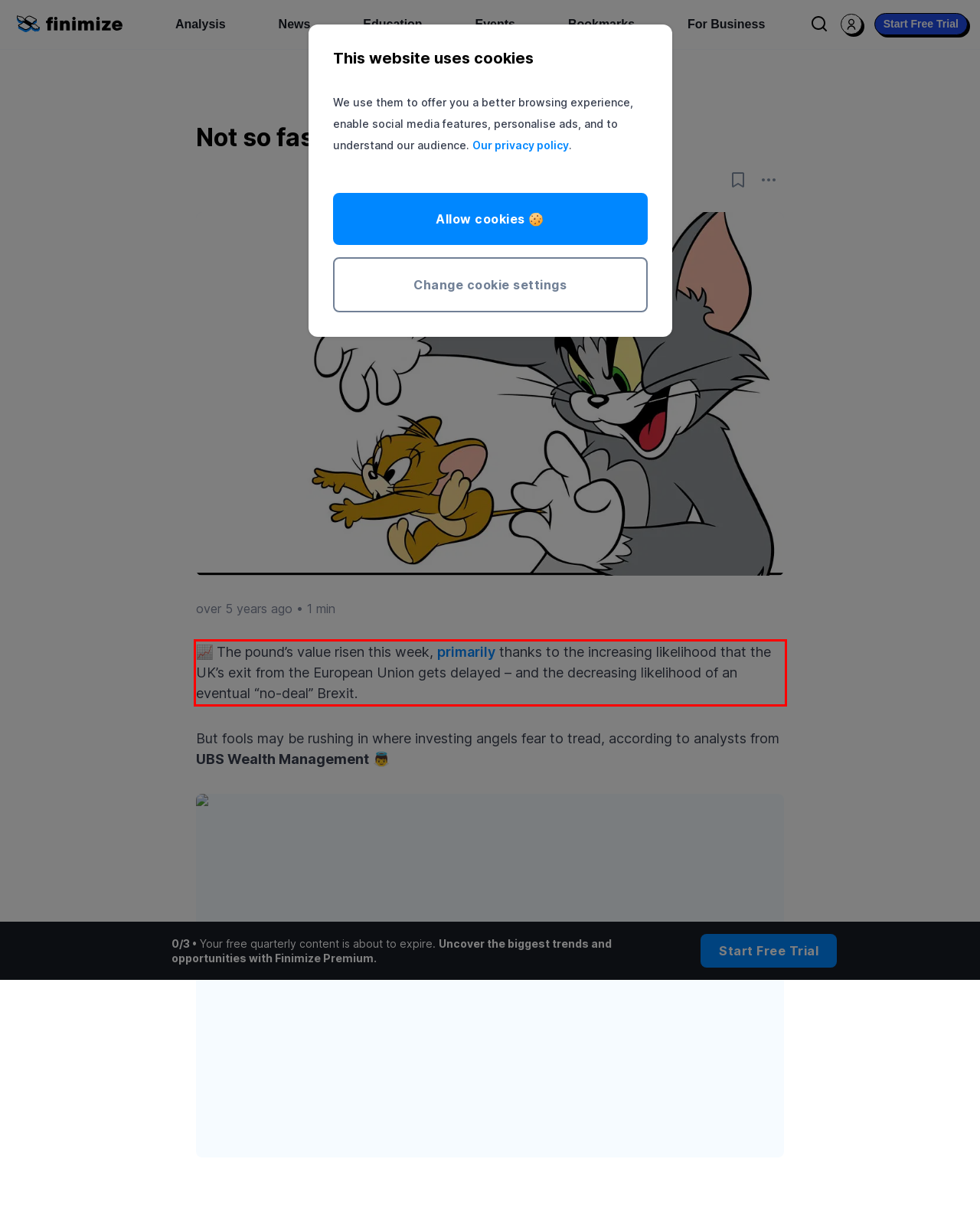Observe the screenshot of the webpage, locate the red bounding box, and extract the text content within it.

📈 The pound’s value risen this week, primarily thanks to the increasing likelihood that the UK’s exit from the European Union gets delayed – and the decreasing likelihood of an eventual “no-deal” Brexit.